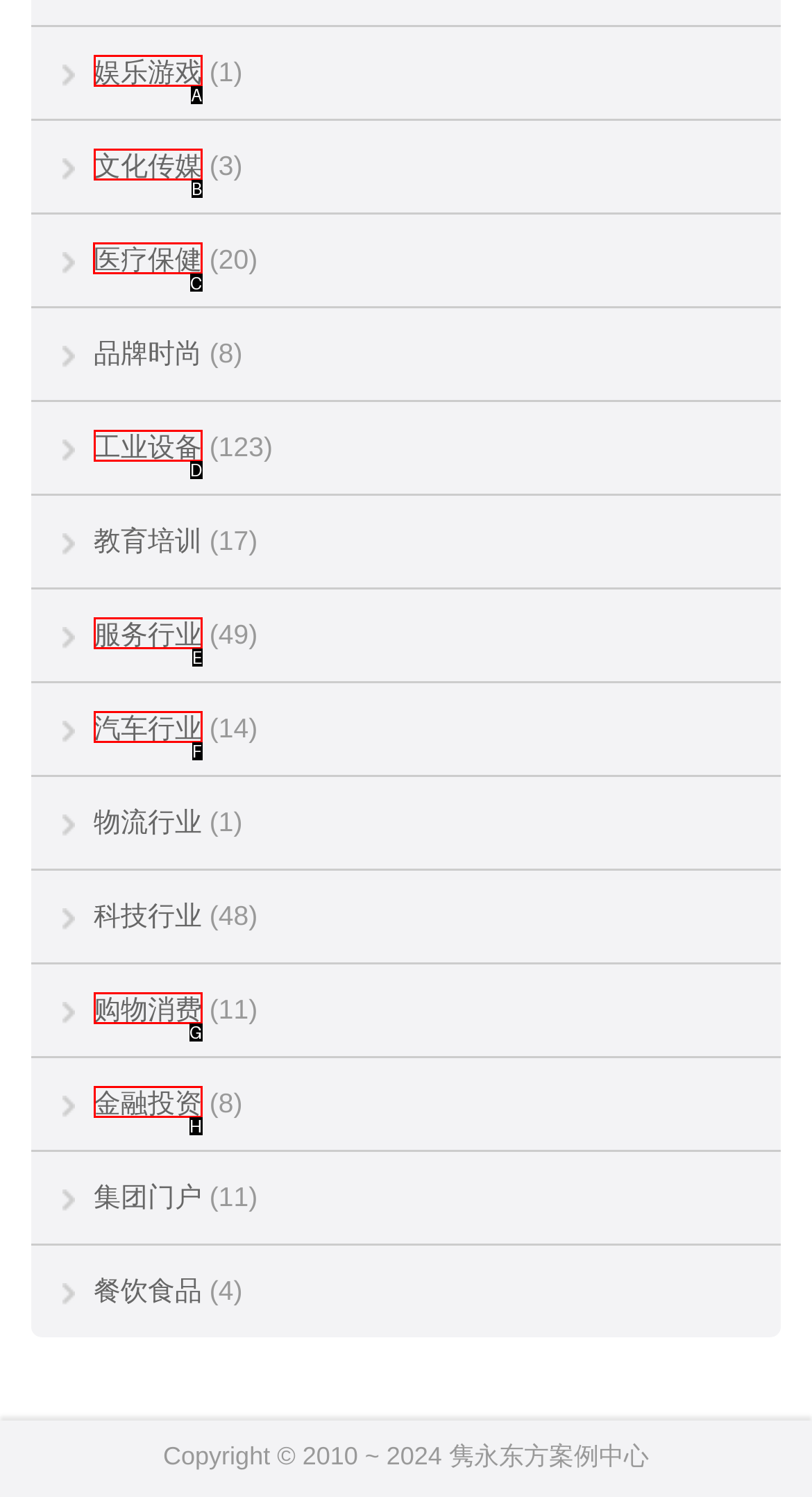Tell me which one HTML element I should click to complete the following instruction: explore healthcare
Answer with the option's letter from the given choices directly.

C